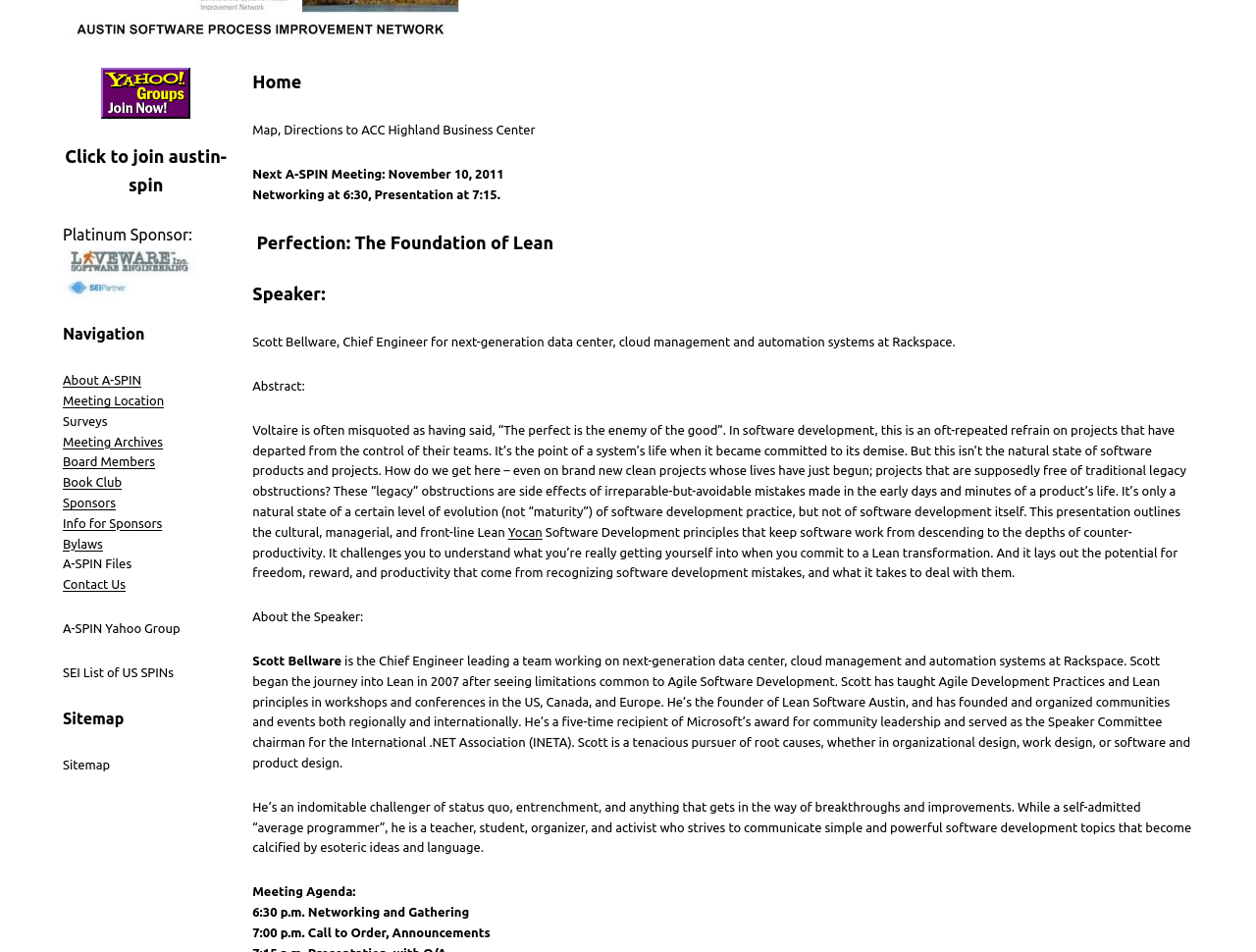Ascertain the bounding box coordinates for the UI element detailed here: "Meeting Location". The coordinates should be provided as [left, top, right, bottom] with each value being a float between 0 and 1.

[0.05, 0.413, 0.131, 0.428]